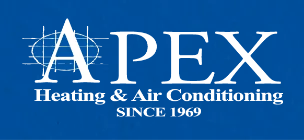What is the font style of the word 'APEX'?
Using the image as a reference, answer the question with a short word or phrase.

bold